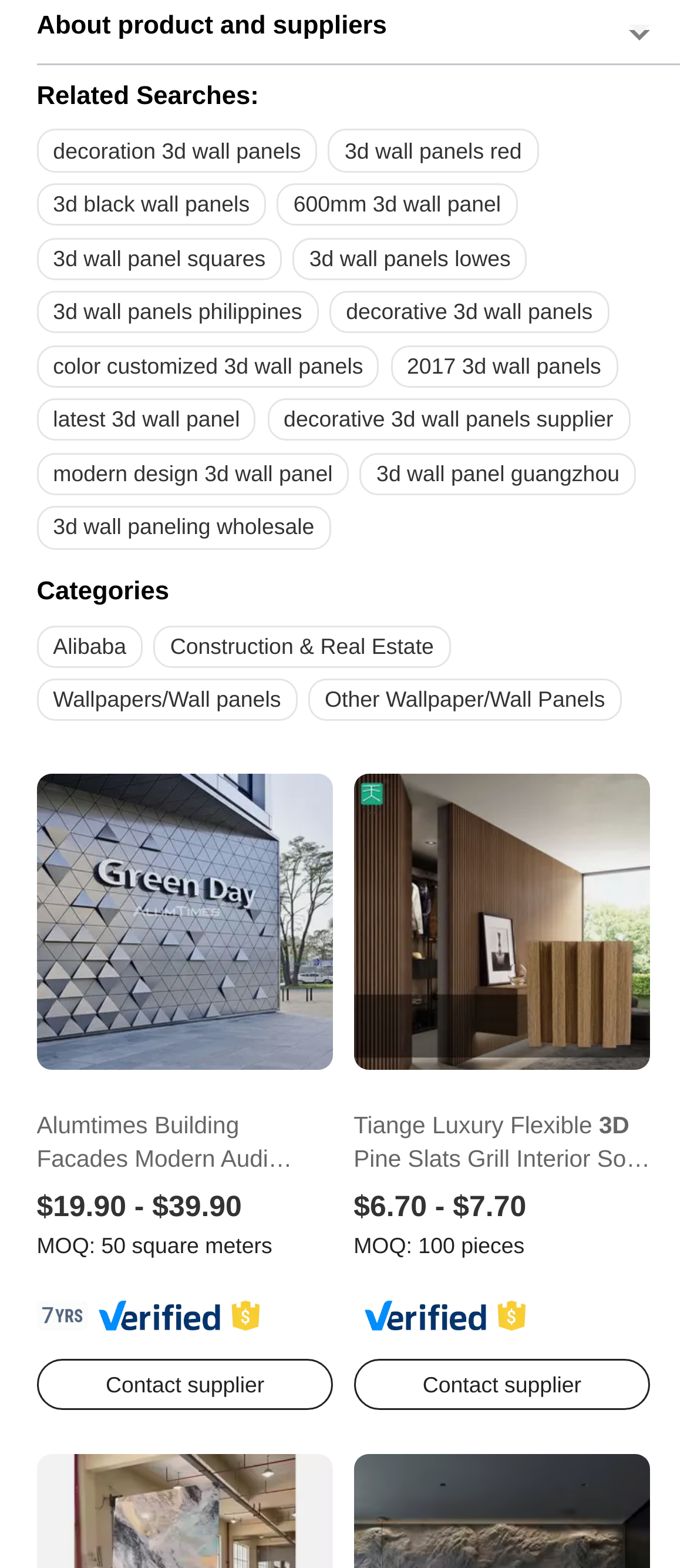Respond to the question below with a single word or phrase:
How many products are displayed on the webpage?

2